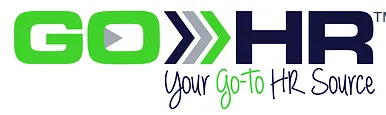Generate a comprehensive caption that describes the image.

The image features the logo of GO-HR, a professional human resources service provider, prominently displaying the brand name in a vibrant green and navy color scheme. The logo includes graphic elements—two dynamic arrows, one smaller and gray, and one larger, pointing rightward, symbolizing movement and progress. Below the logo, the tagline "Your Go-To HR Source" is presented in a stylish script, emphasizing the company’s commitment to being a reliable partner in human resources solutions. This visual representation encapsulates the essence of the brand, highlighting its focus on providing support and services in career transitions and HR consulting.